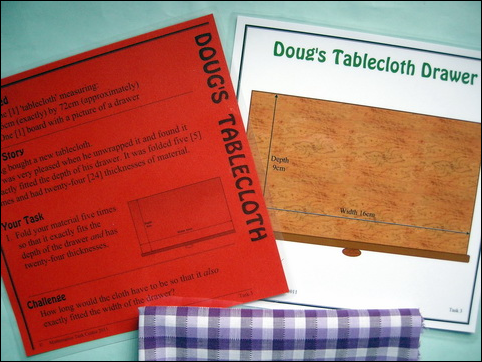Use a single word or phrase to answer the question: 
What is the purpose of the folded checkered fabric?

To add a tactile element